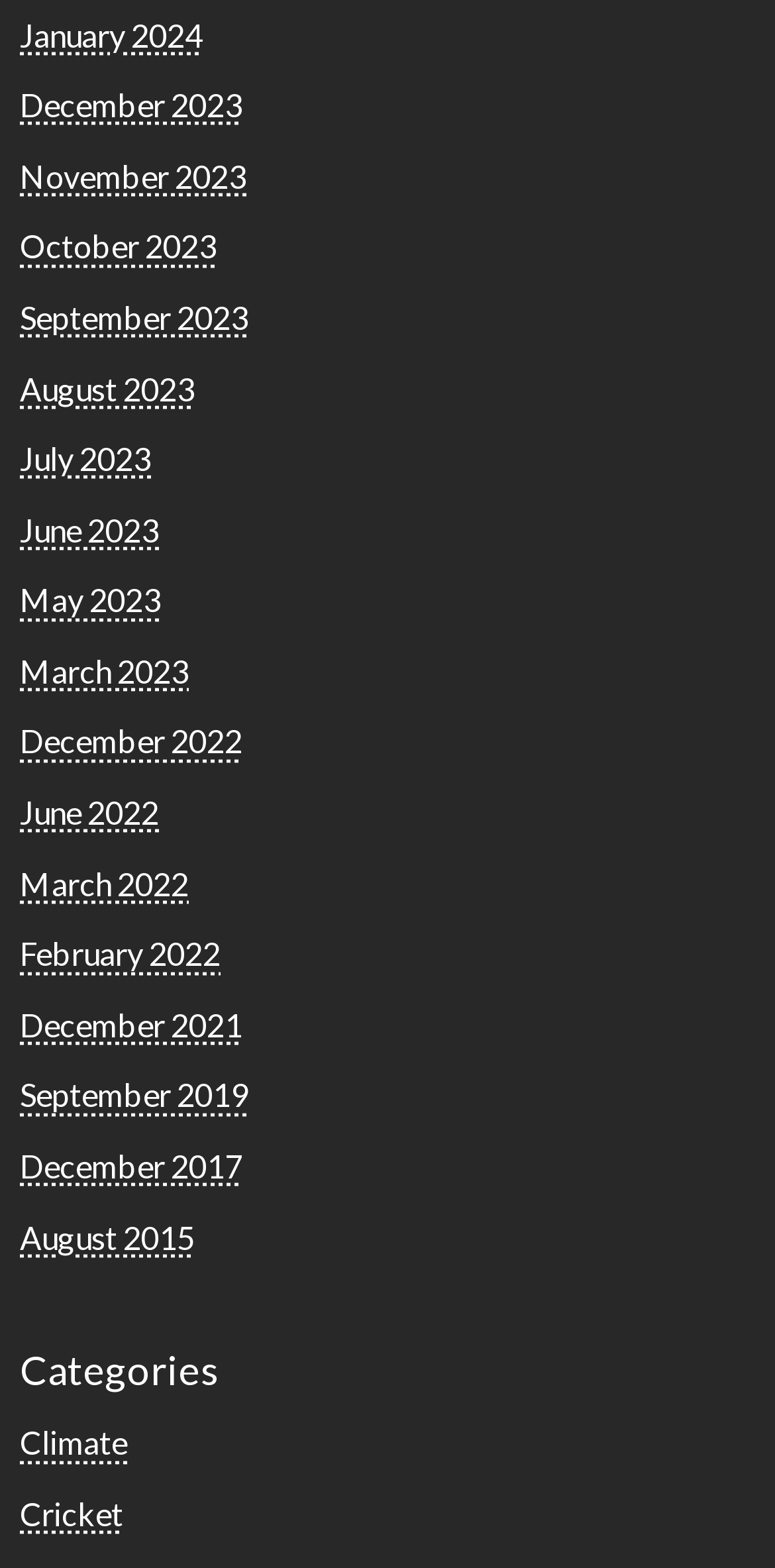Find the bounding box coordinates of the area to click in order to follow the instruction: "Browse Climate category".

[0.026, 0.908, 0.164, 0.932]